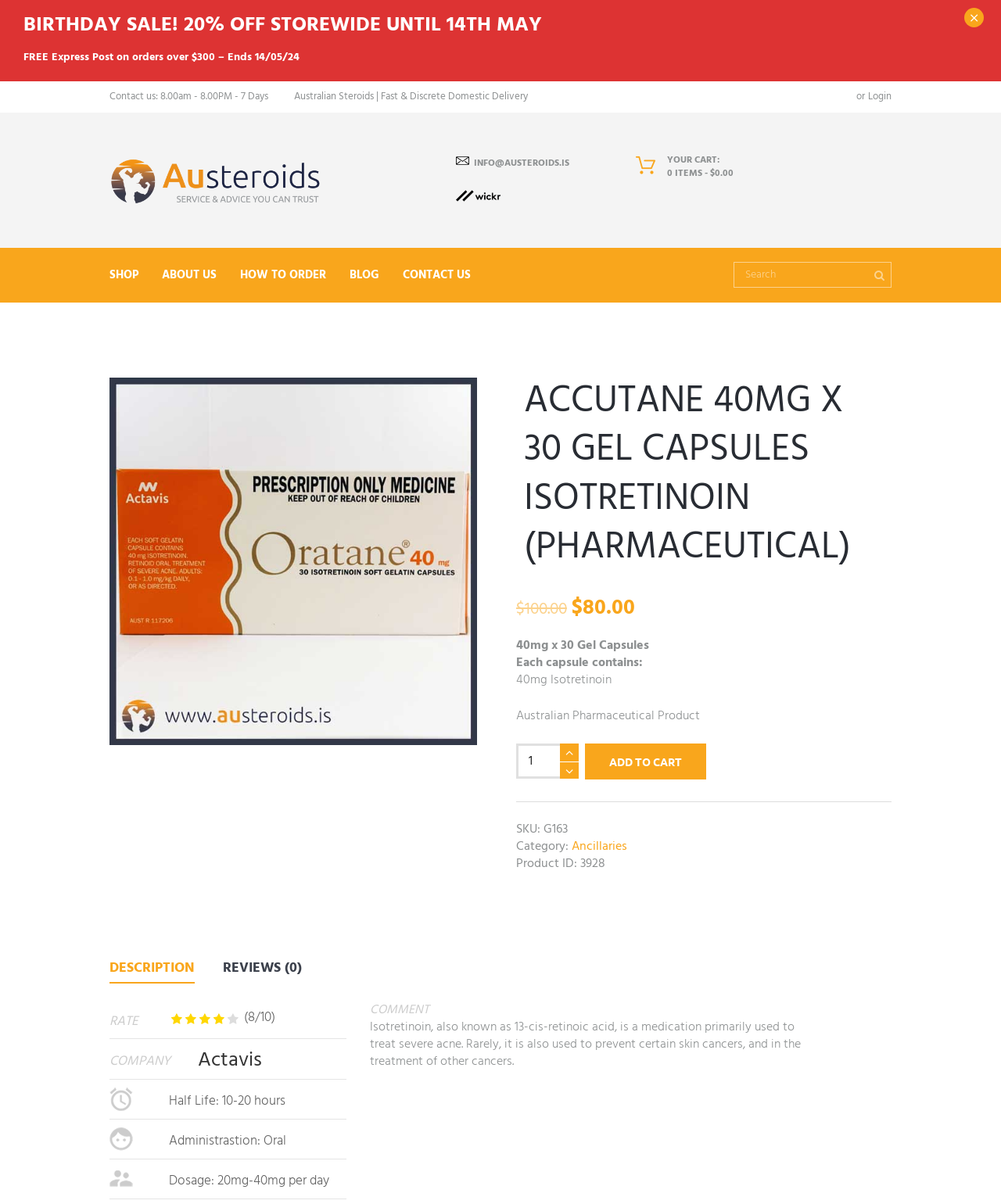Identify the bounding box coordinates of the element to click to follow this instruction: 'Switch to dark theme'. Ensure the coordinates are four float values between 0 and 1, provided as [left, top, right, bottom].

None